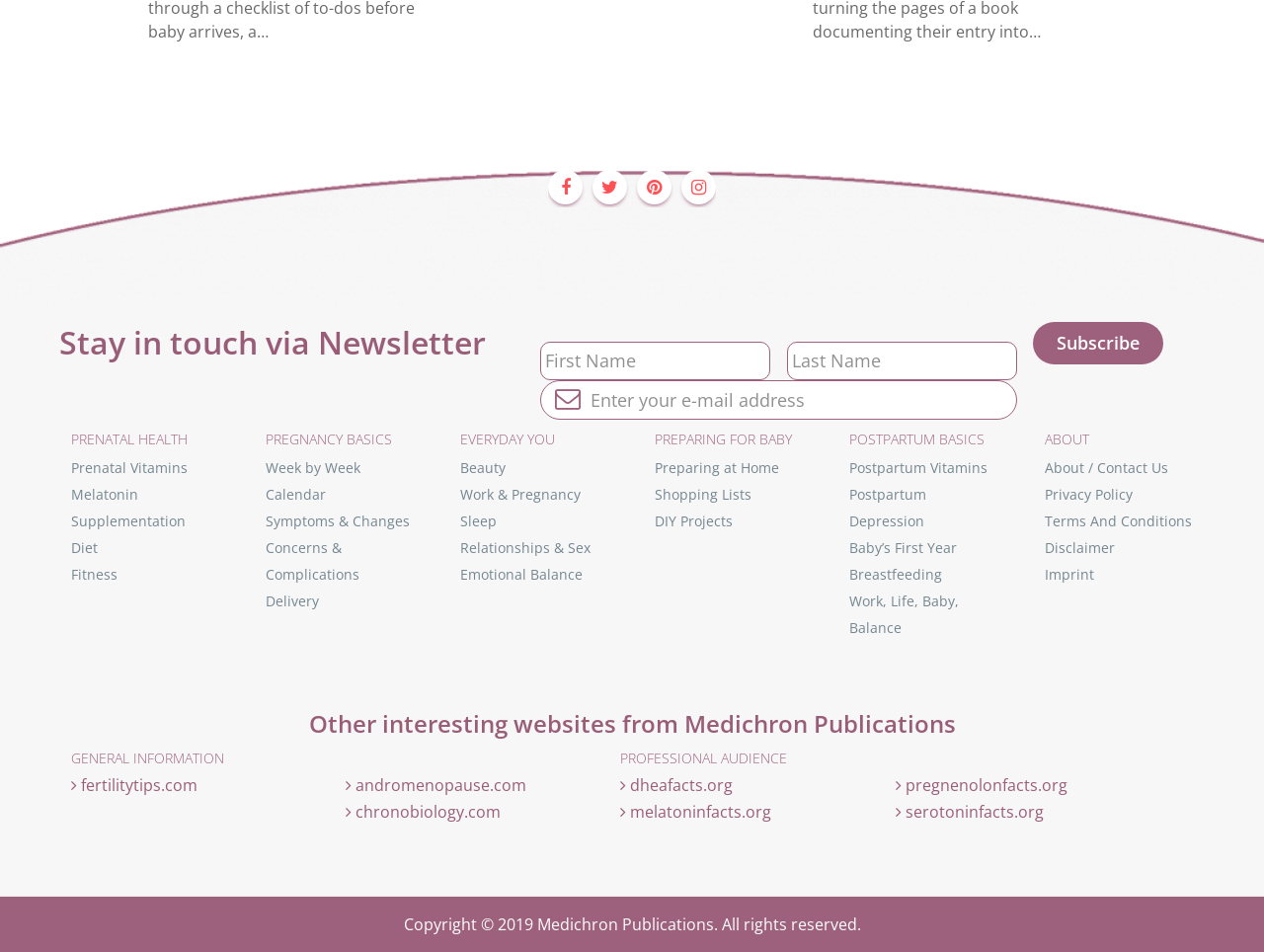What is the purpose of the 'Subscribe' button?
Examine the webpage screenshot and provide an in-depth answer to the question.

The 'Subscribe' button is located below the 'Stay in touch via Newsletter' heading, and it is likely used to subscribe to a newsletter or mailing list. The presence of textboxes above the button suggests that users need to enter their email address or other information to complete the subscription process.